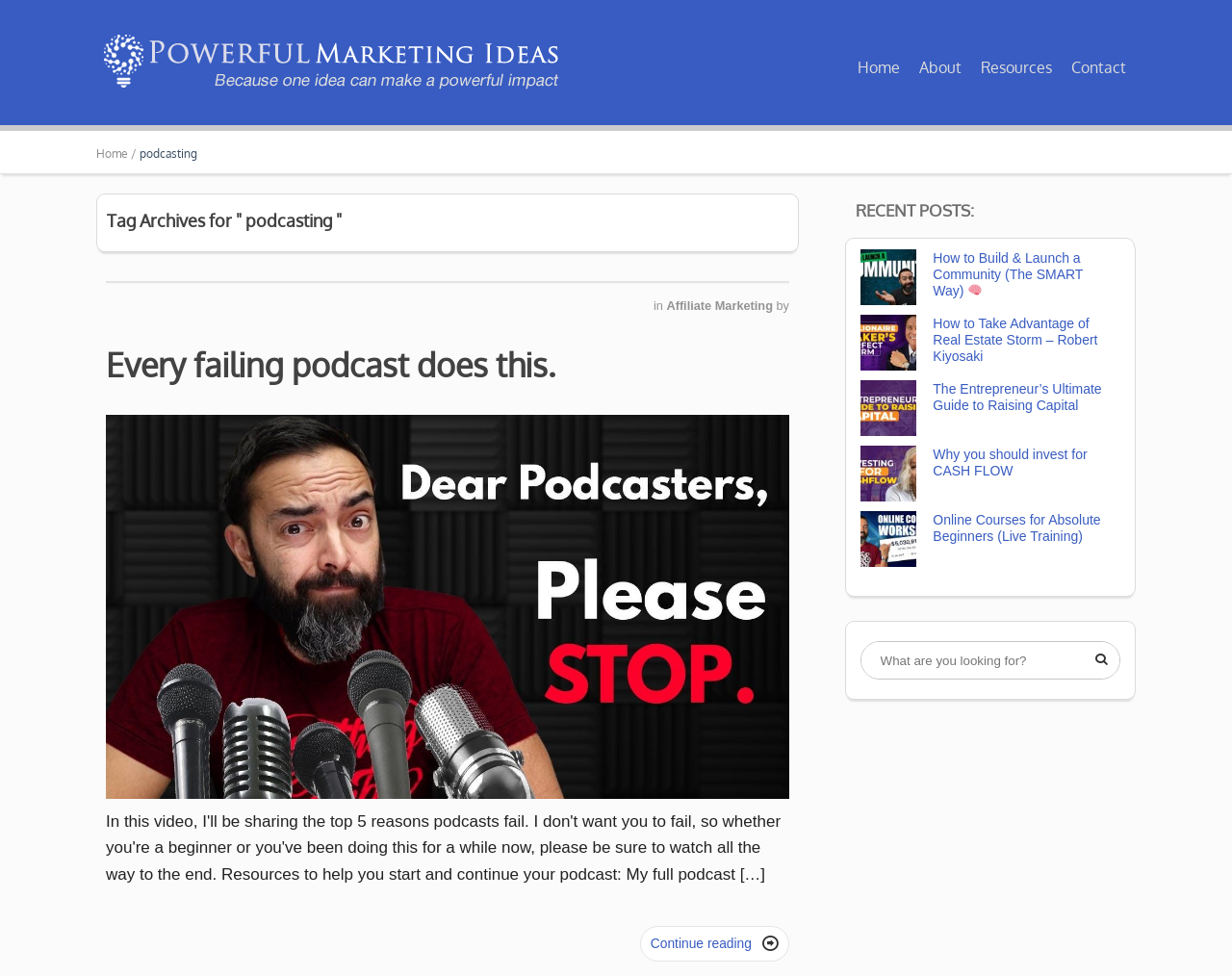Pinpoint the bounding box coordinates of the area that should be clicked to complete the following instruction: "Search for something". The coordinates must be given as four float numbers between 0 and 1, i.e., [left, top, right, bottom].

[0.699, 0.658, 0.909, 0.695]